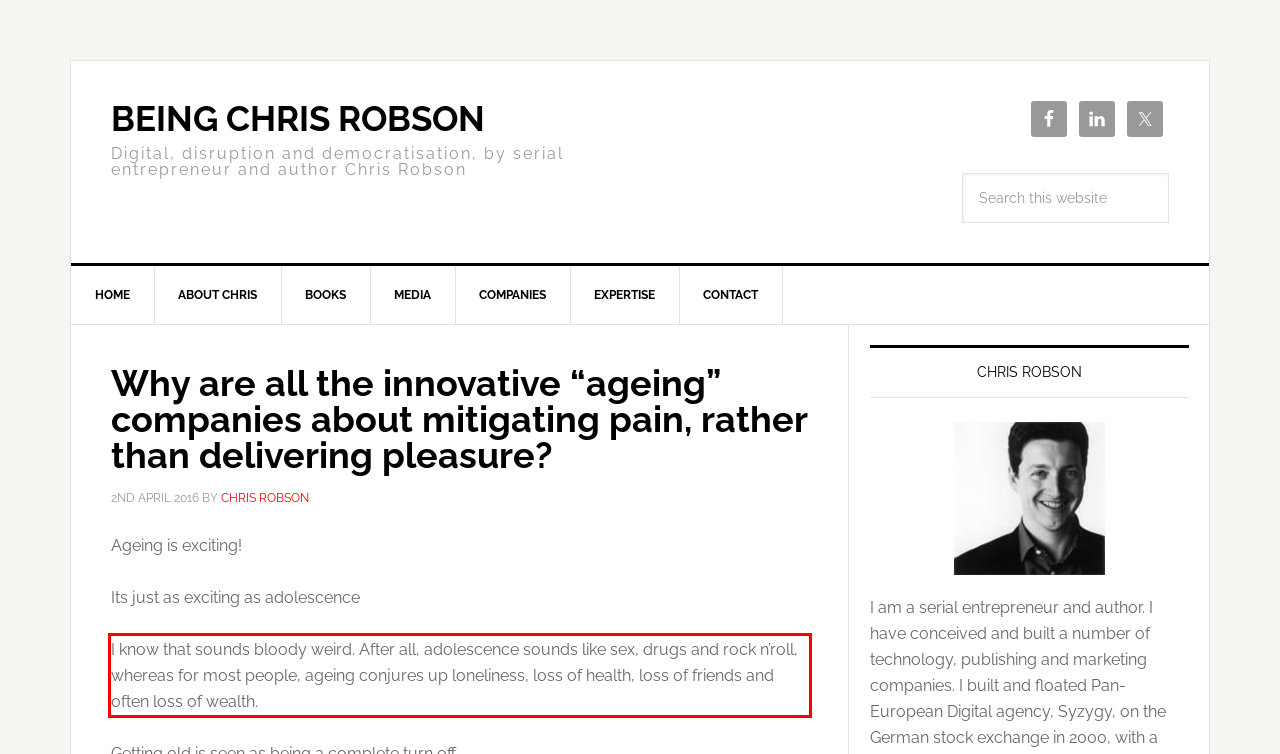You are given a screenshot of a webpage with a UI element highlighted by a red bounding box. Please perform OCR on the text content within this red bounding box.

I know that sounds bloody weird. After all, adolescence sounds like sex, drugs and rock n’roll, whereas for most people, ageing conjures up loneliness, loss of health, loss of friends and often loss of wealth.